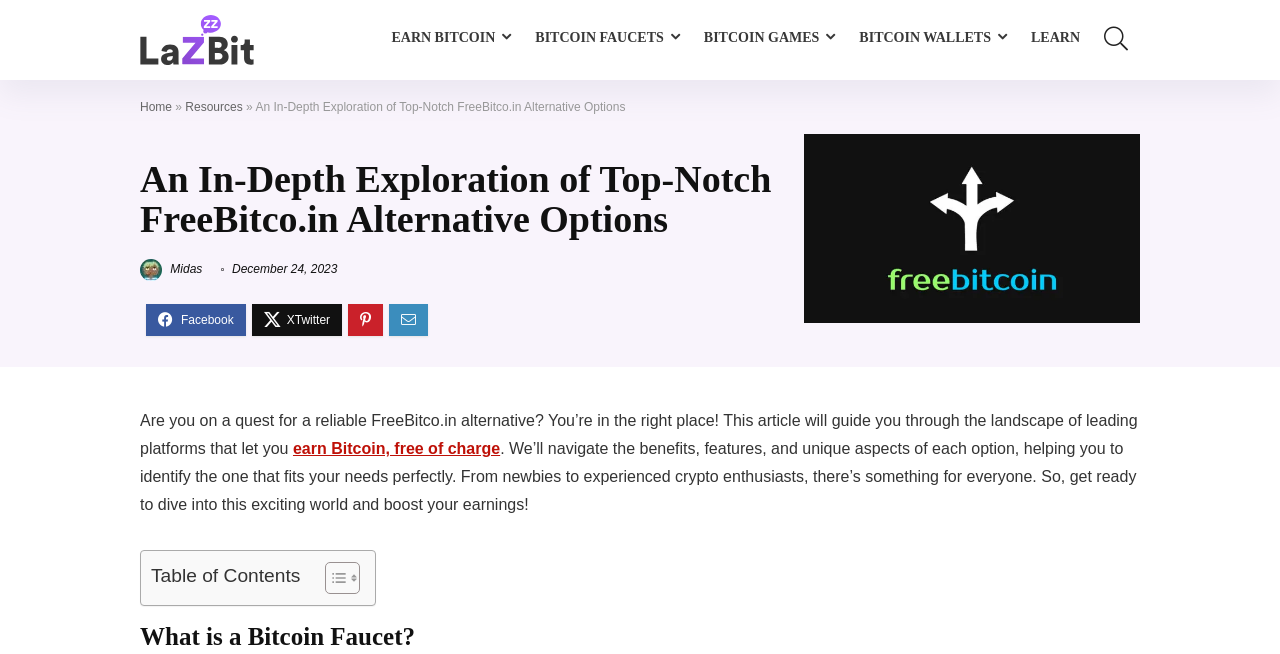Provide your answer to the question using just one word or phrase: How many alternative sites are mentioned?

5